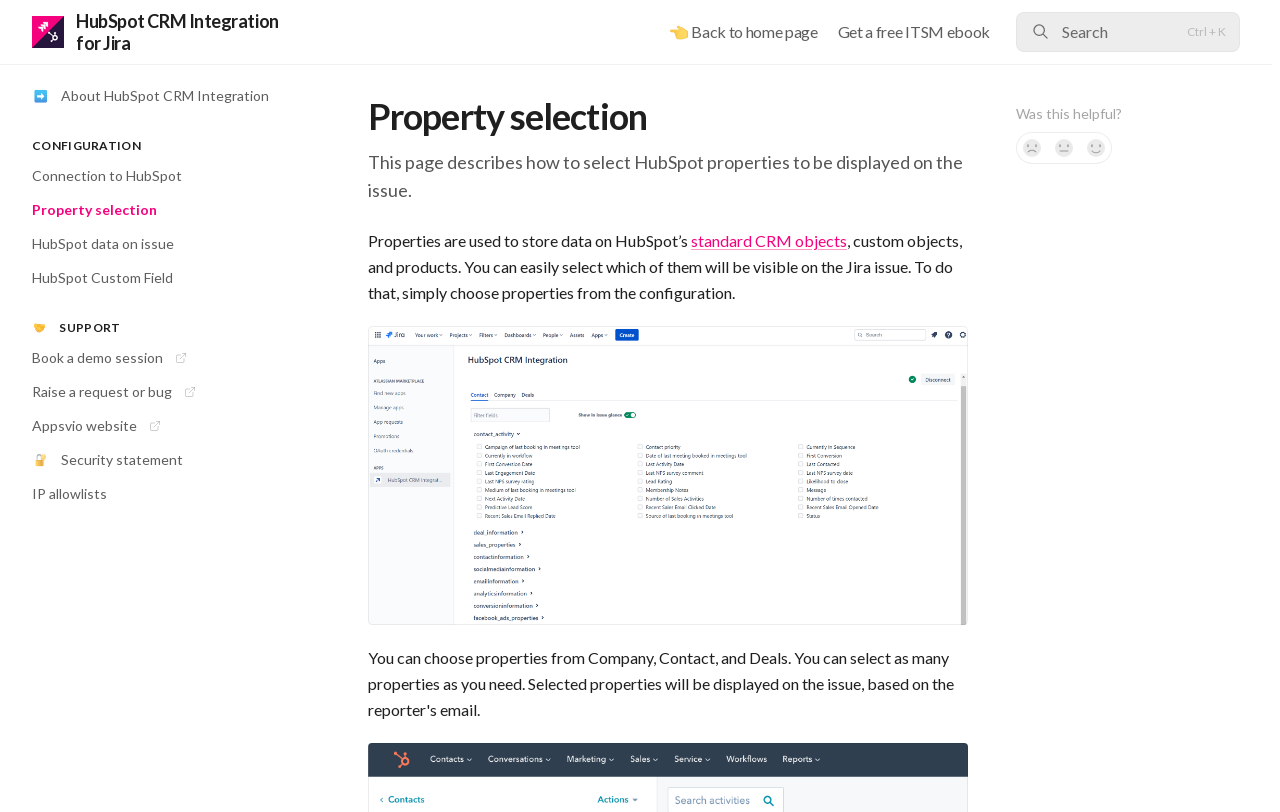What type of data is stored in HubSpot's standard CRM objects?
Could you please answer the question thoroughly and with as much detail as possible?

According to the page, properties are used to store data on HubSpot's standard CRM objects, custom objects, and products. This implies that the standard CRM objects store some type of data, although the specific type is not specified.